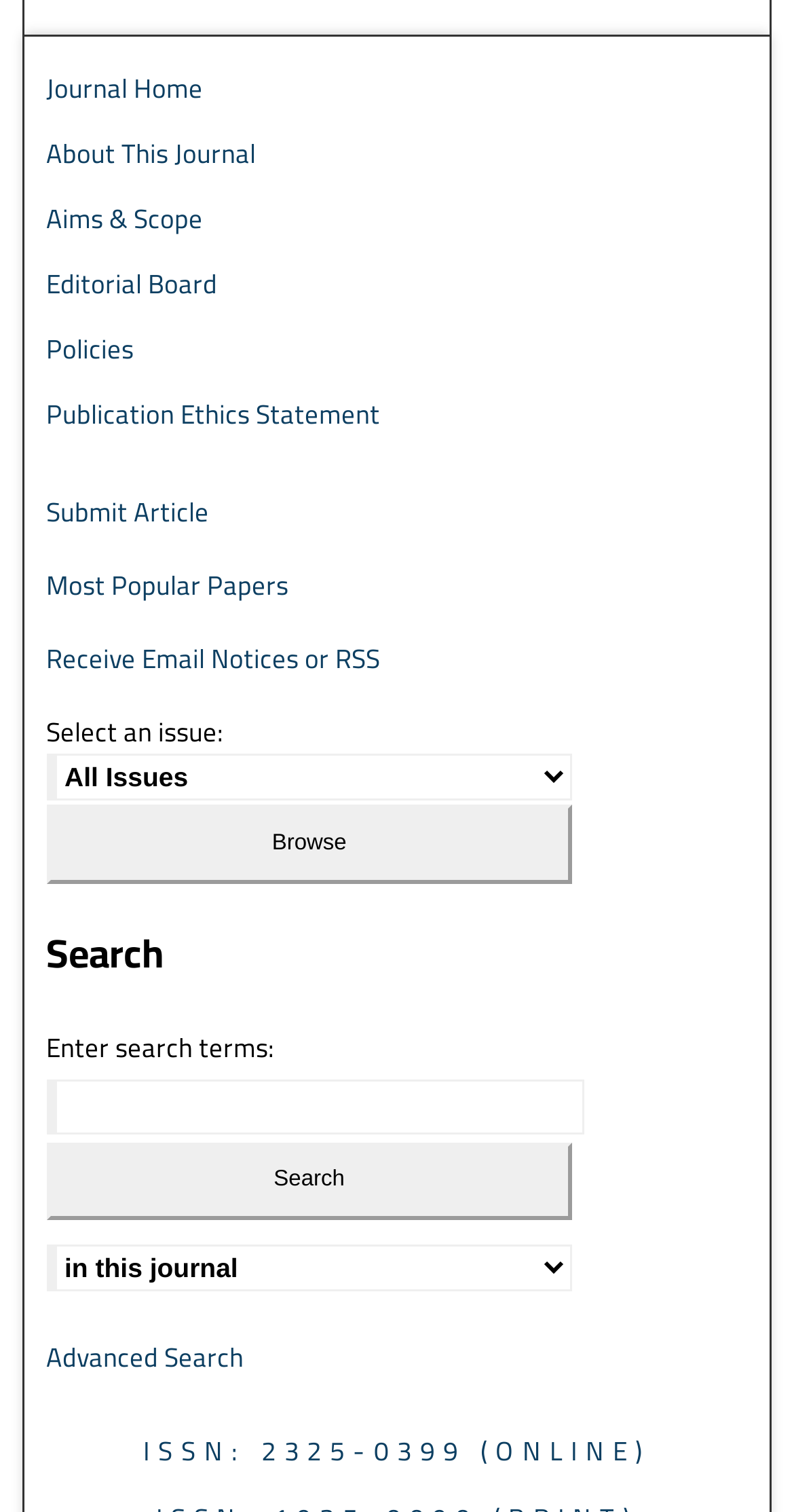How many links are there above the search bar?
Based on the image, answer the question in a detailed manner.

To find the number of links above the search bar, I counted the links starting from 'Journal Home' to 'Receive Email Notices or RSS' which are 9 links in total.